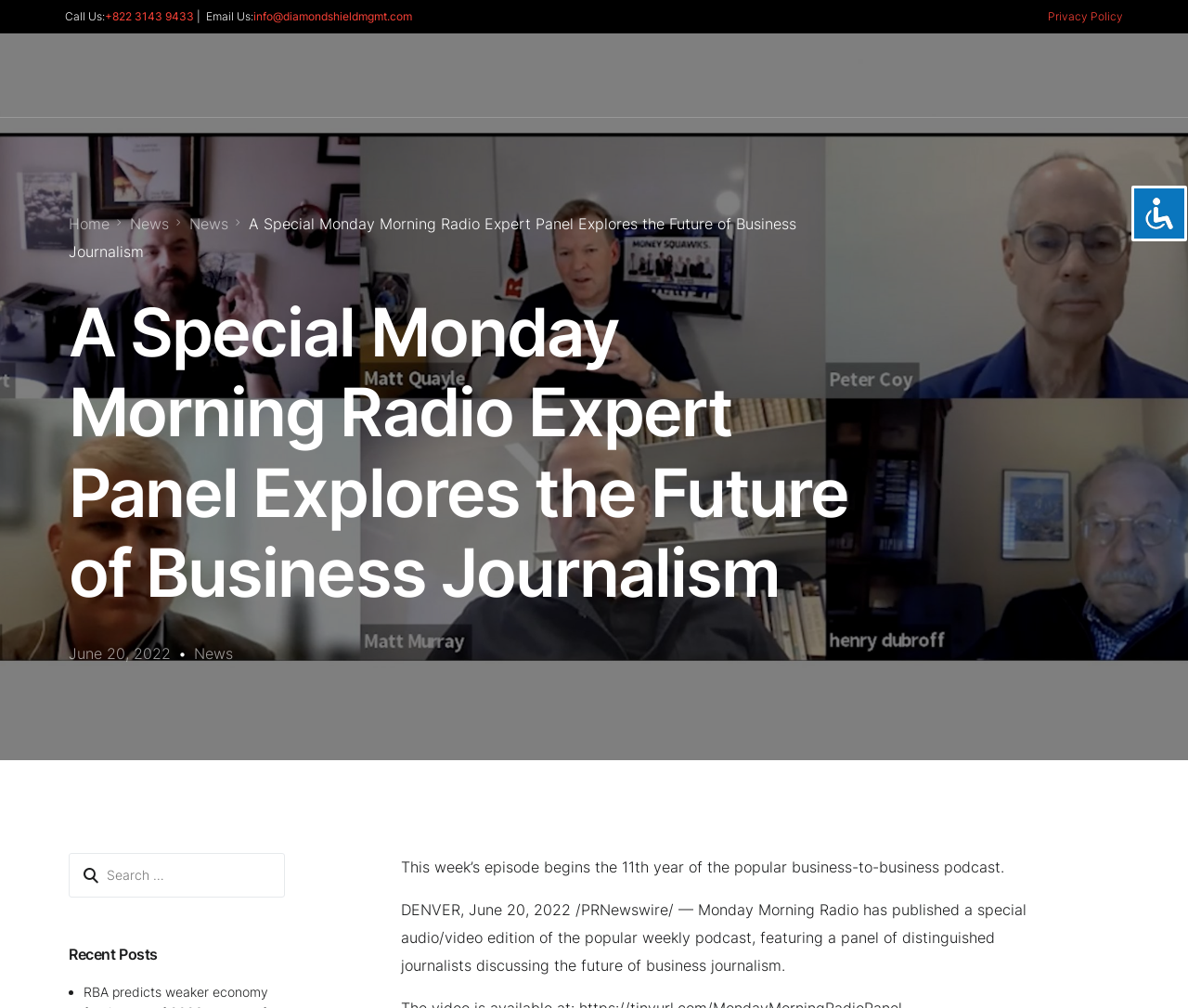Using the details in the image, give a detailed response to the question below:
What is the topic of the latest article?

I looked at the main content section of the webpage and found the title of the latest article, which is 'A Special Monday Morning Radio Expert Panel Explores the Future of Business Journalism'.